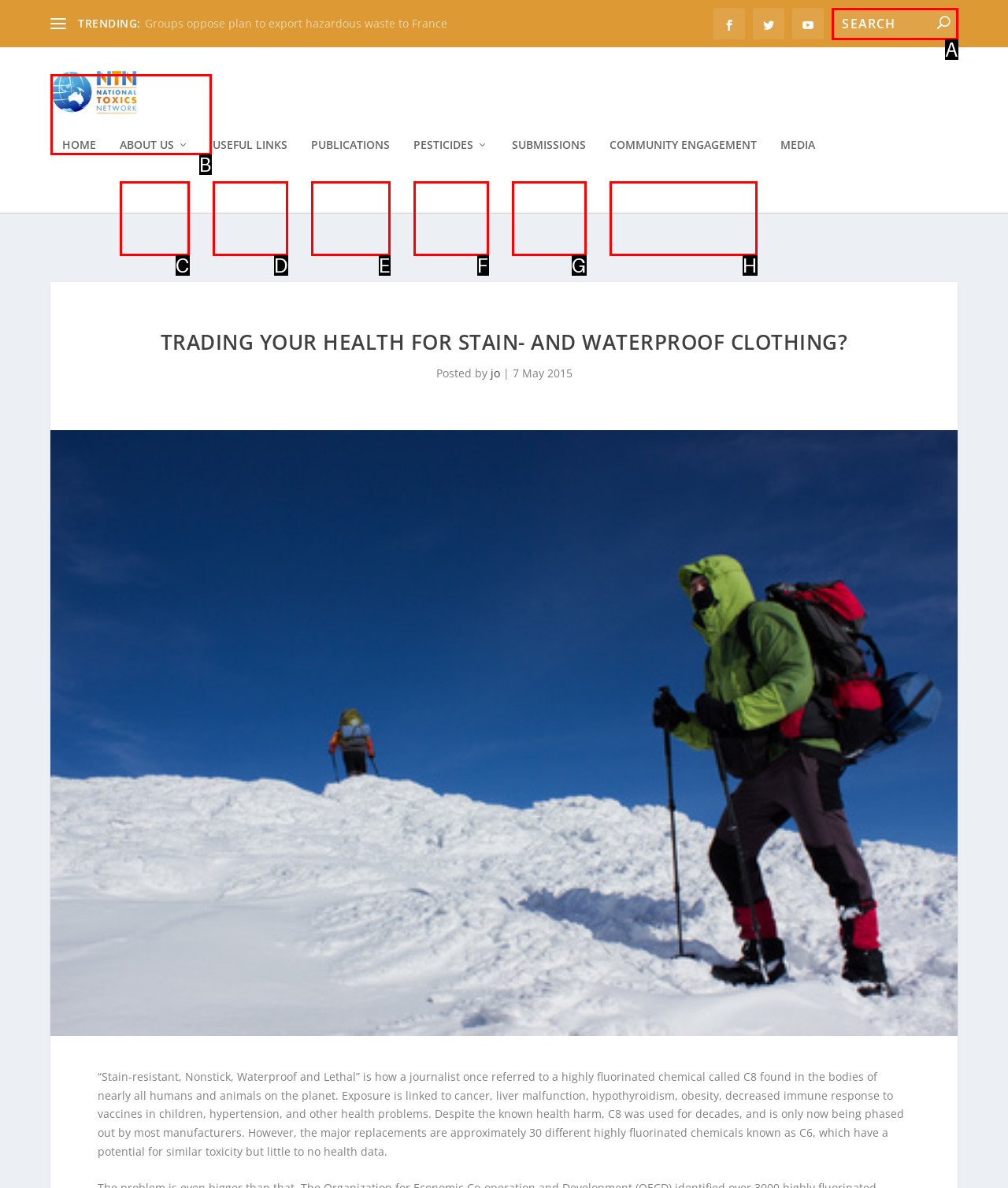Please identify the UI element that matches the description: Community Engagement
Respond with the letter of the correct option.

H